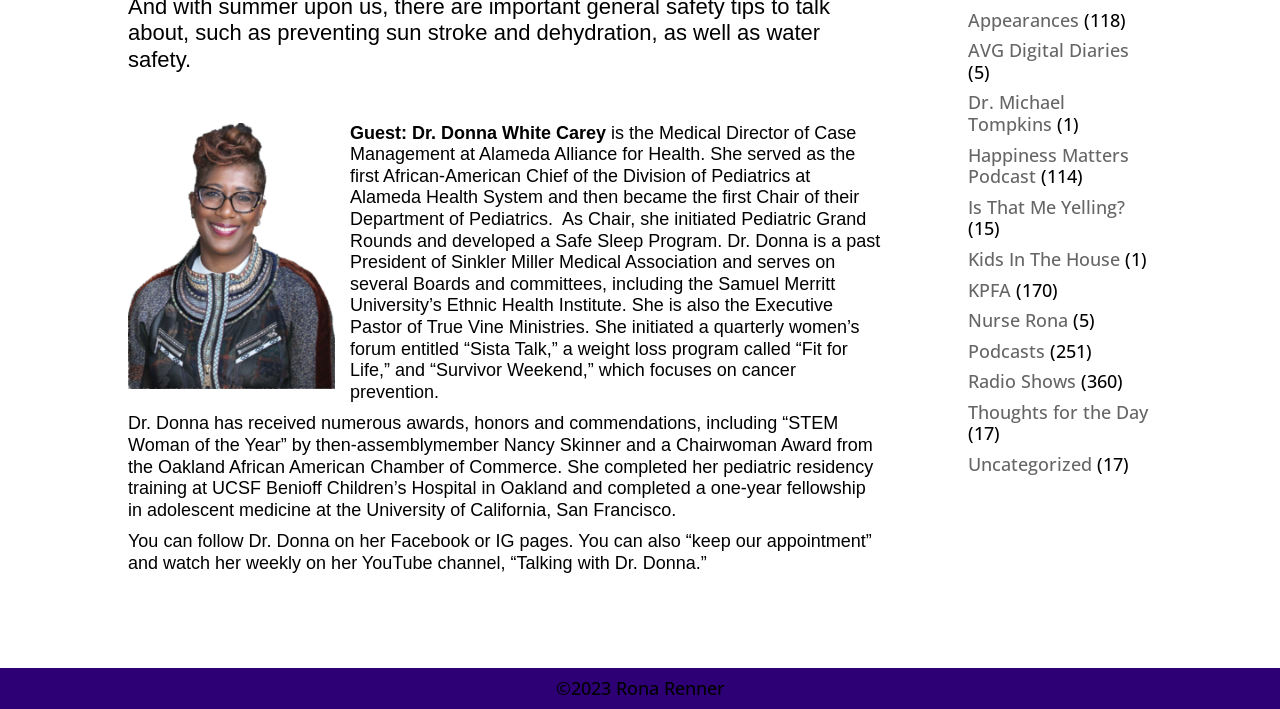Locate the bounding box of the UI element defined by this description: "Thoughts for the Day". The coordinates should be given as four float numbers between 0 and 1, formatted as [left, top, right, bottom].

[0.756, 0.564, 0.897, 0.598]